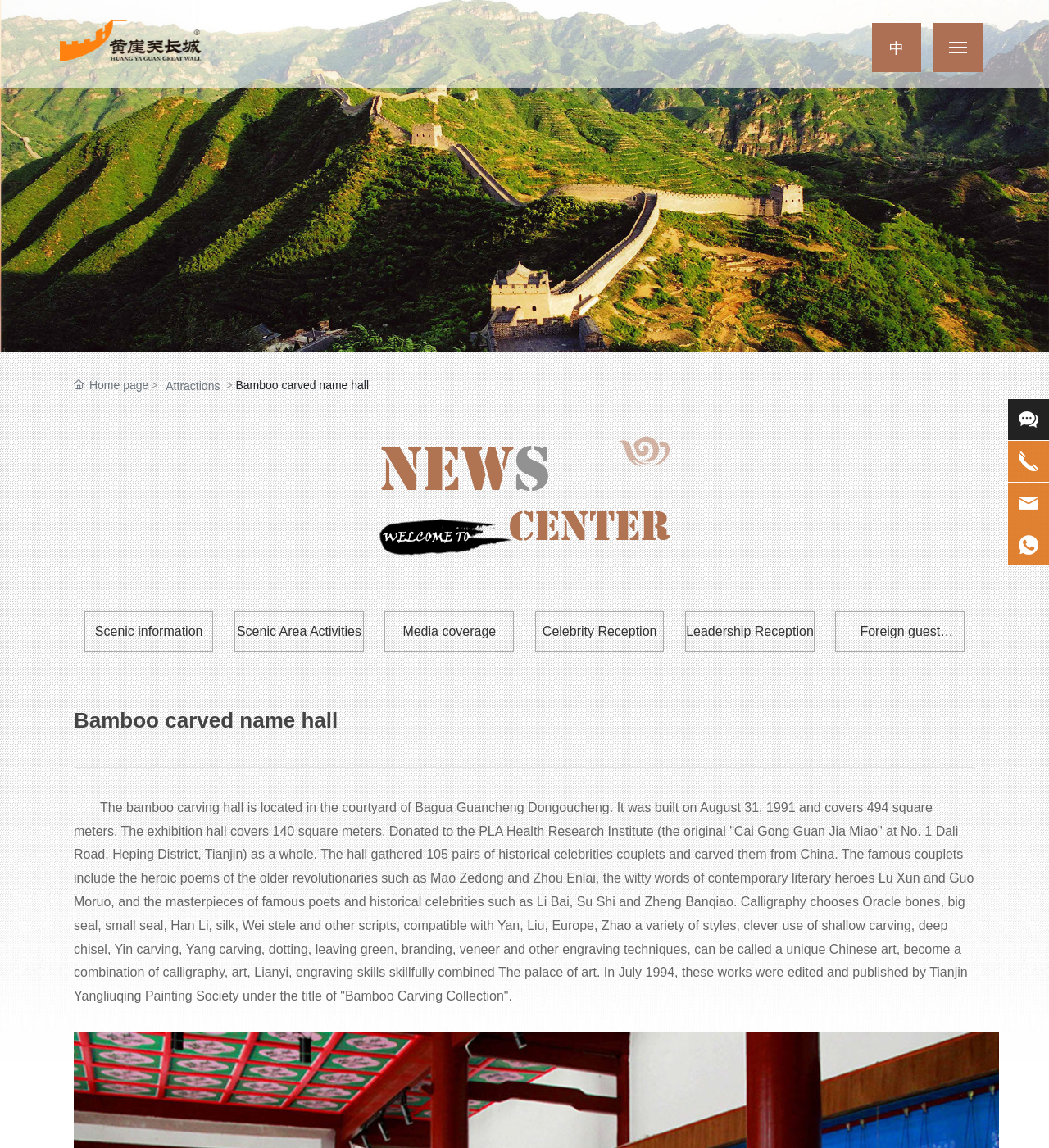Determine the bounding box coordinates for the UI element matching this description: "Attractions".

[0.158, 0.328, 0.21, 0.345]